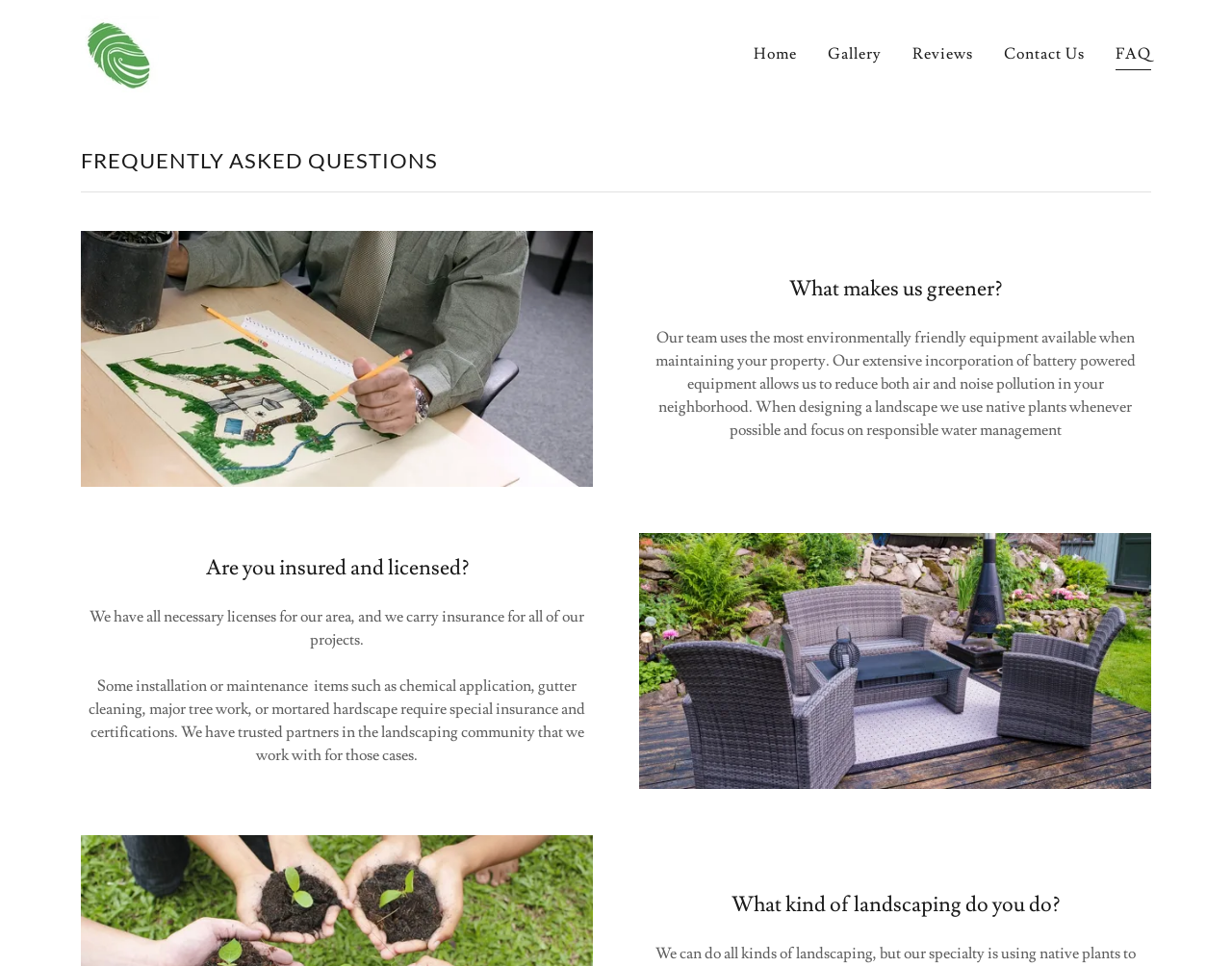Please predict the bounding box coordinates of the element's region where a click is necessary to complete the following instruction: "Search for something". The coordinates should be represented by four float numbers between 0 and 1, i.e., [left, top, right, bottom].

None